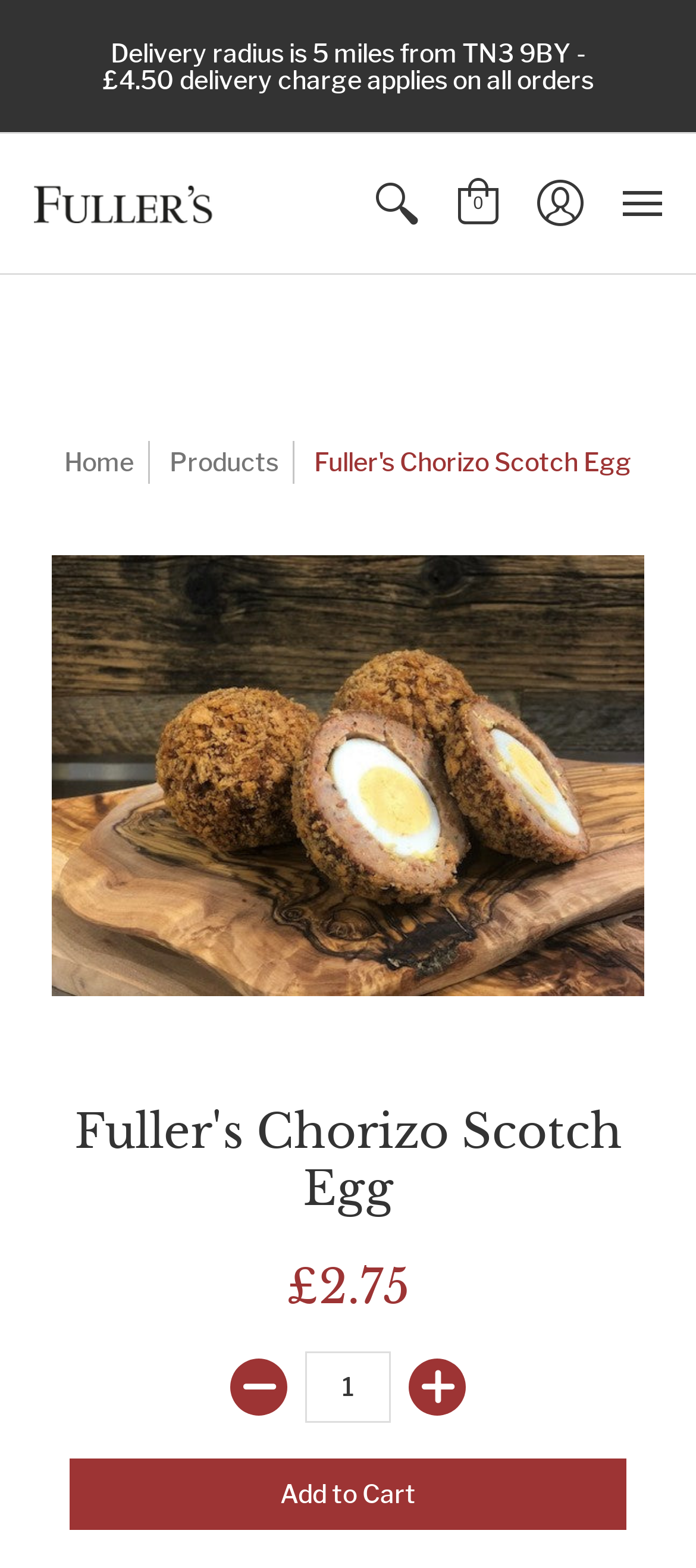Provide the bounding box coordinates of the section that needs to be clicked to accomplish the following instruction: "See all recent posts."

None